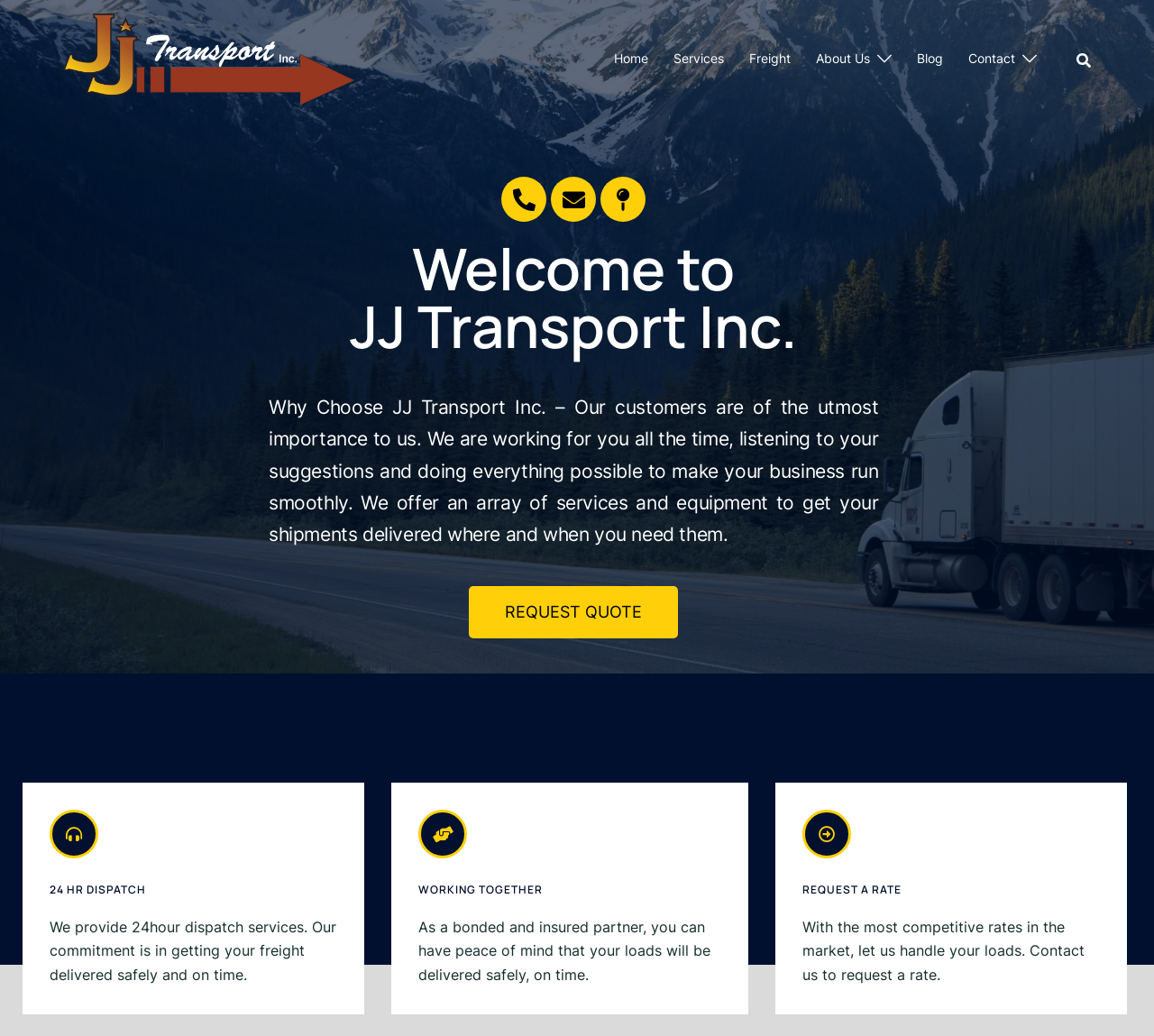Identify the bounding box coordinates of the region that should be clicked to execute the following instruction: "Request a quote".

[0.406, 0.566, 0.588, 0.616]